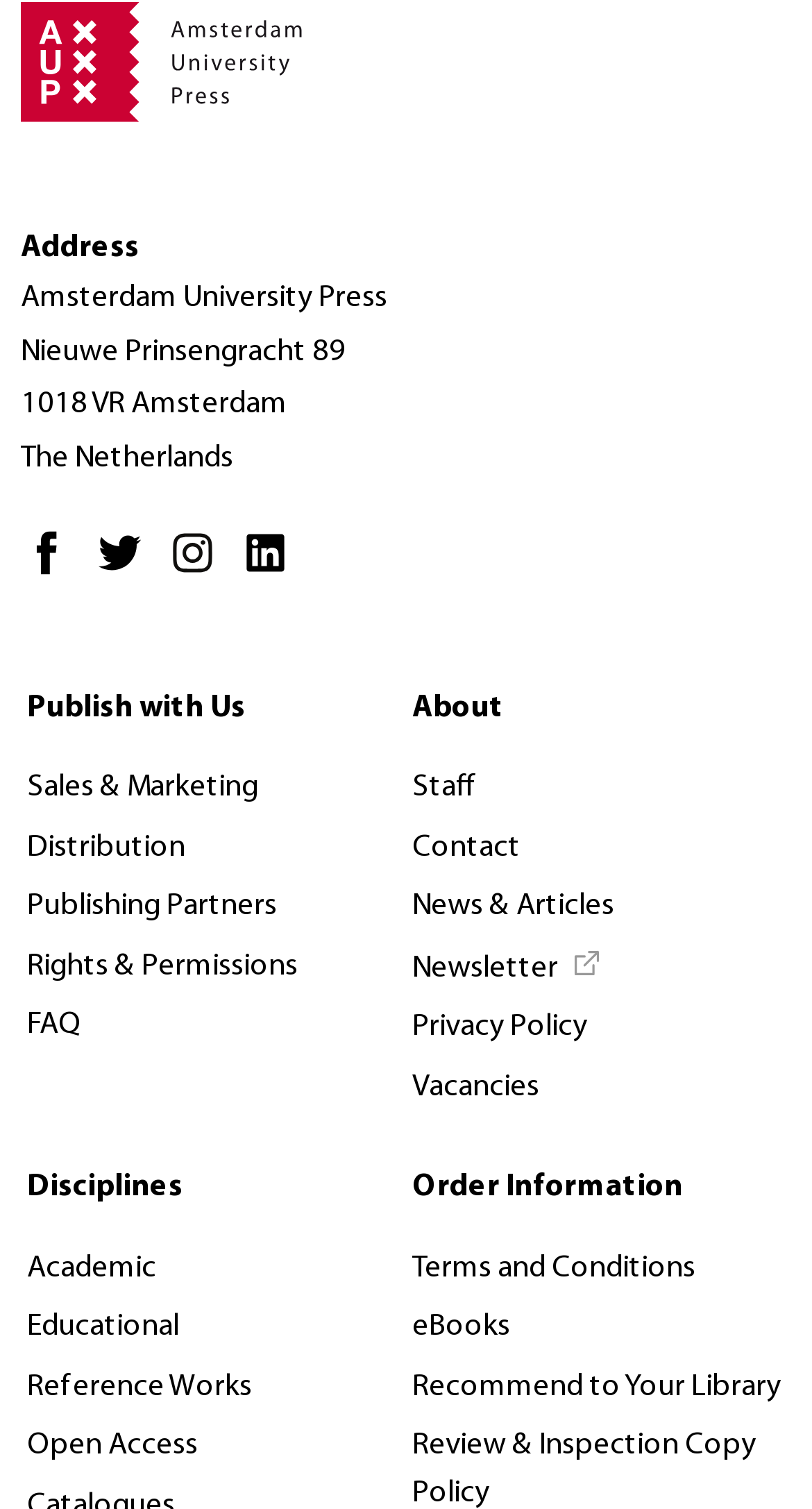Determine the coordinates of the bounding box that should be clicked to complete the instruction: "Visit Amsterdam University Press". The coordinates should be represented by four float numbers between 0 and 1: [left, top, right, bottom].

[0.026, 0.002, 0.974, 0.095]